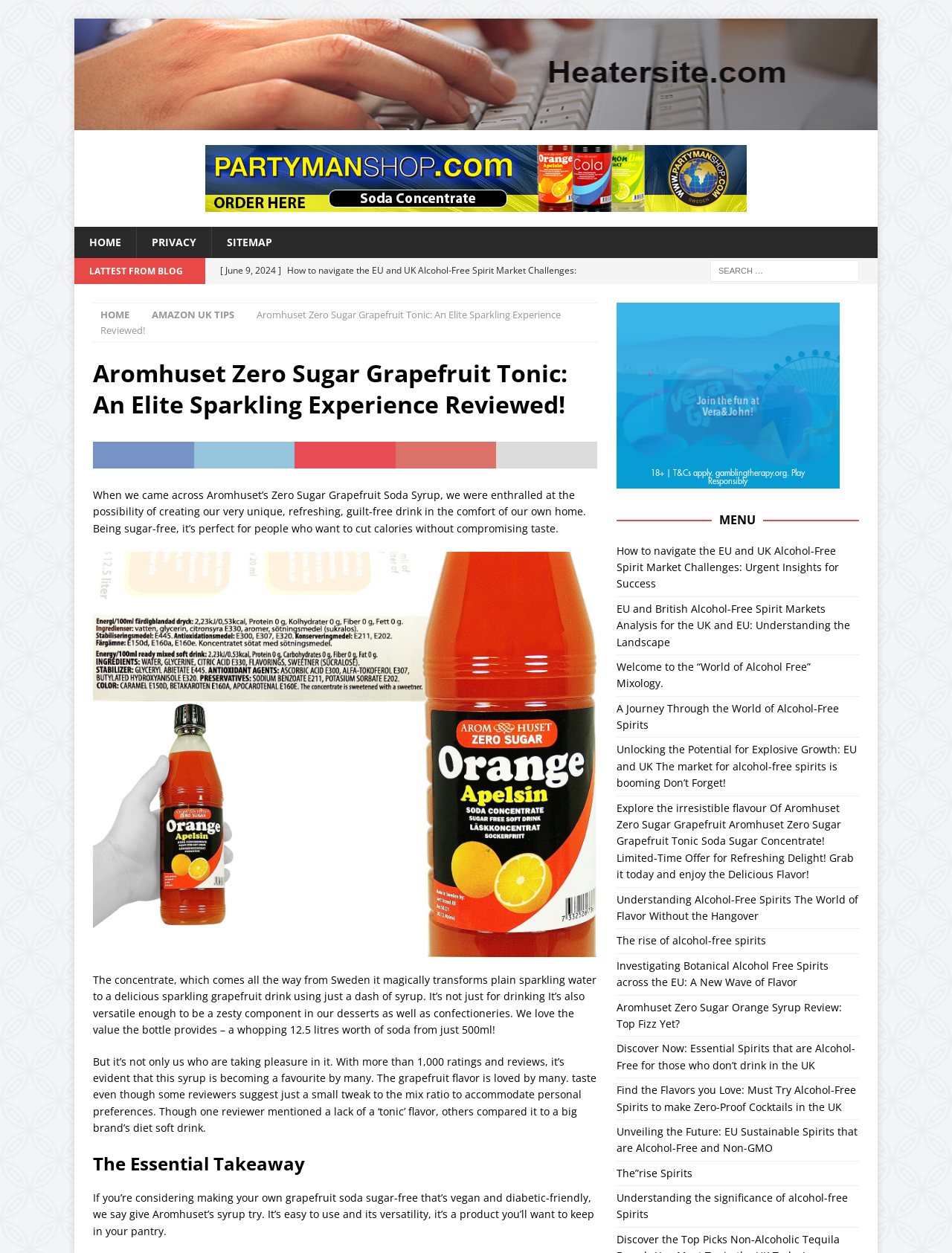Please identify the bounding box coordinates of the element's region that I should click in order to complete the following instruction: "Search for something". The bounding box coordinates consist of four float numbers between 0 and 1, i.e., [left, top, right, bottom].

[0.746, 0.208, 0.902, 0.225]